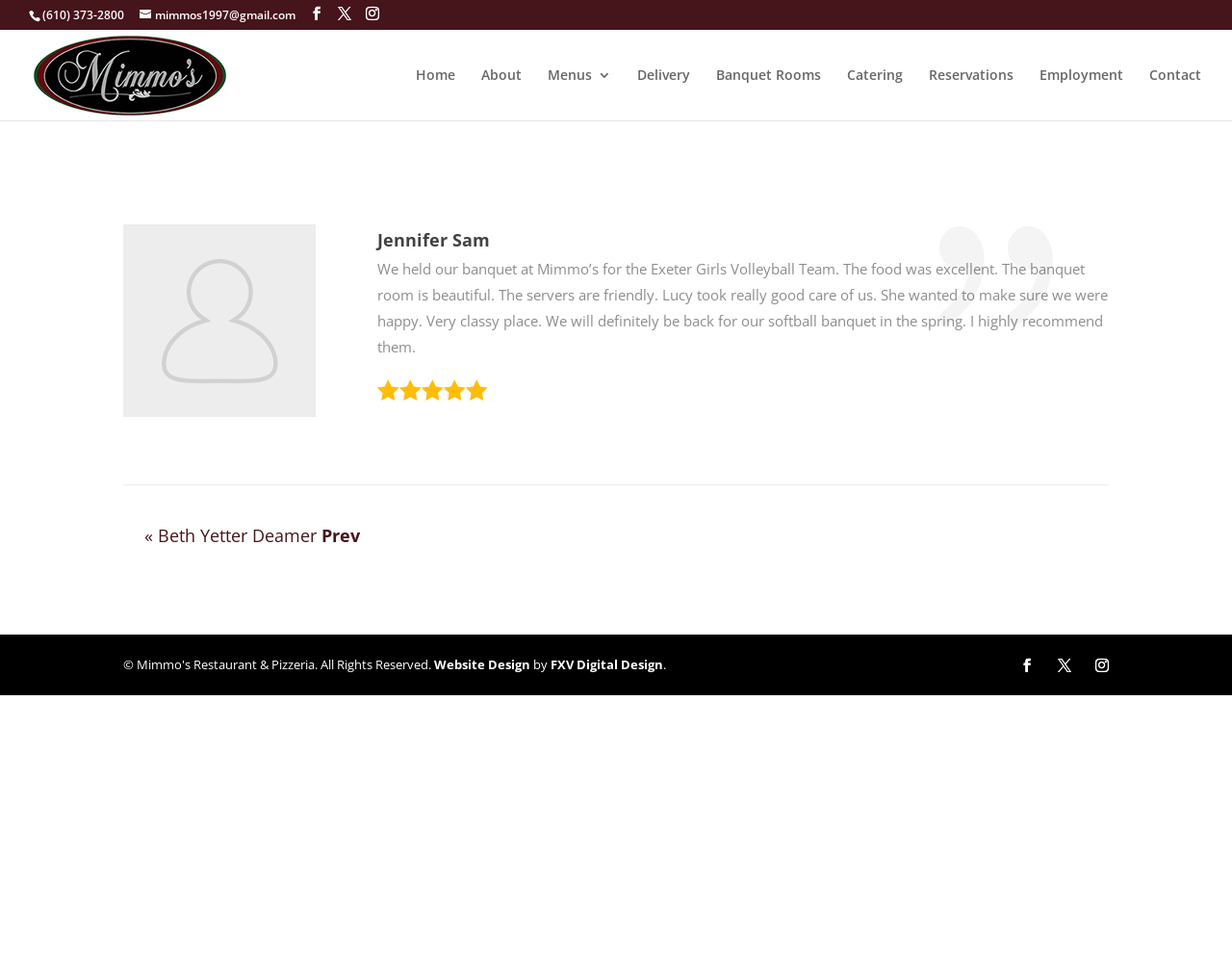Identify the bounding box for the element characterized by the following description: "FXV Digital Design".

[0.447, 0.683, 0.538, 0.701]